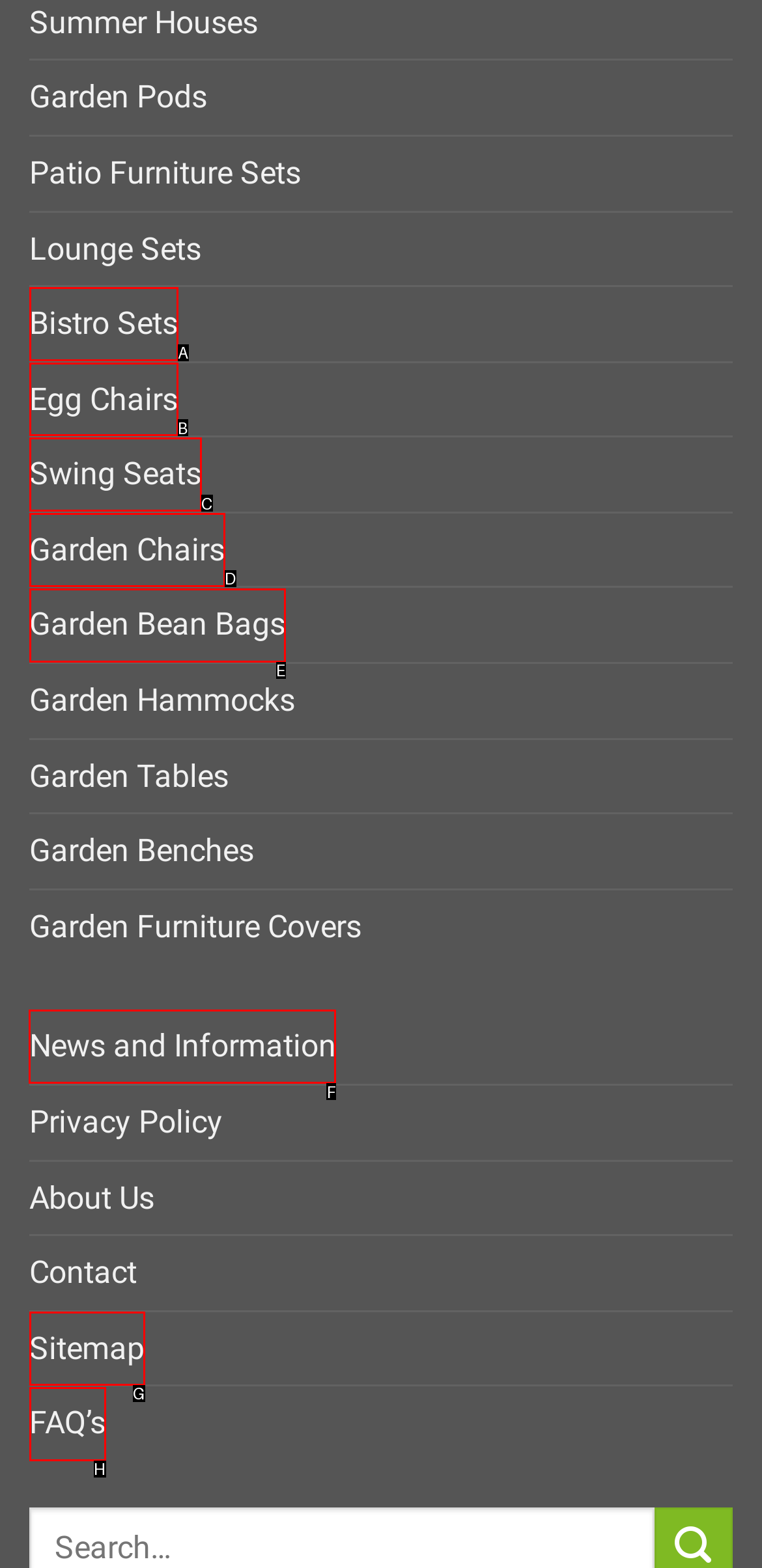Select the appropriate HTML element that needs to be clicked to execute the following task: explore services. Respond with the letter of the option.

None